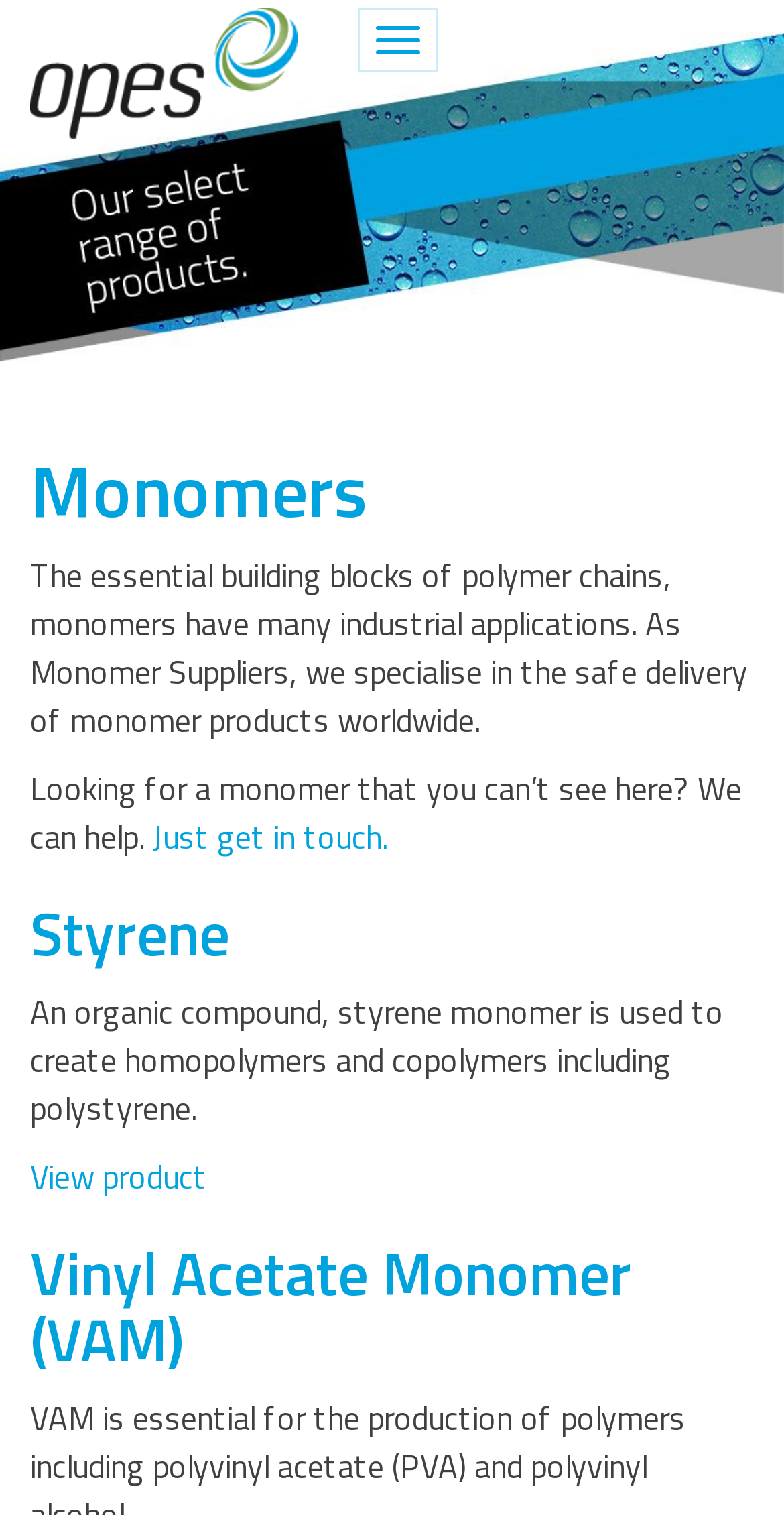Respond to the question below with a single word or phrase:
How many monomer products are listed?

At least 2